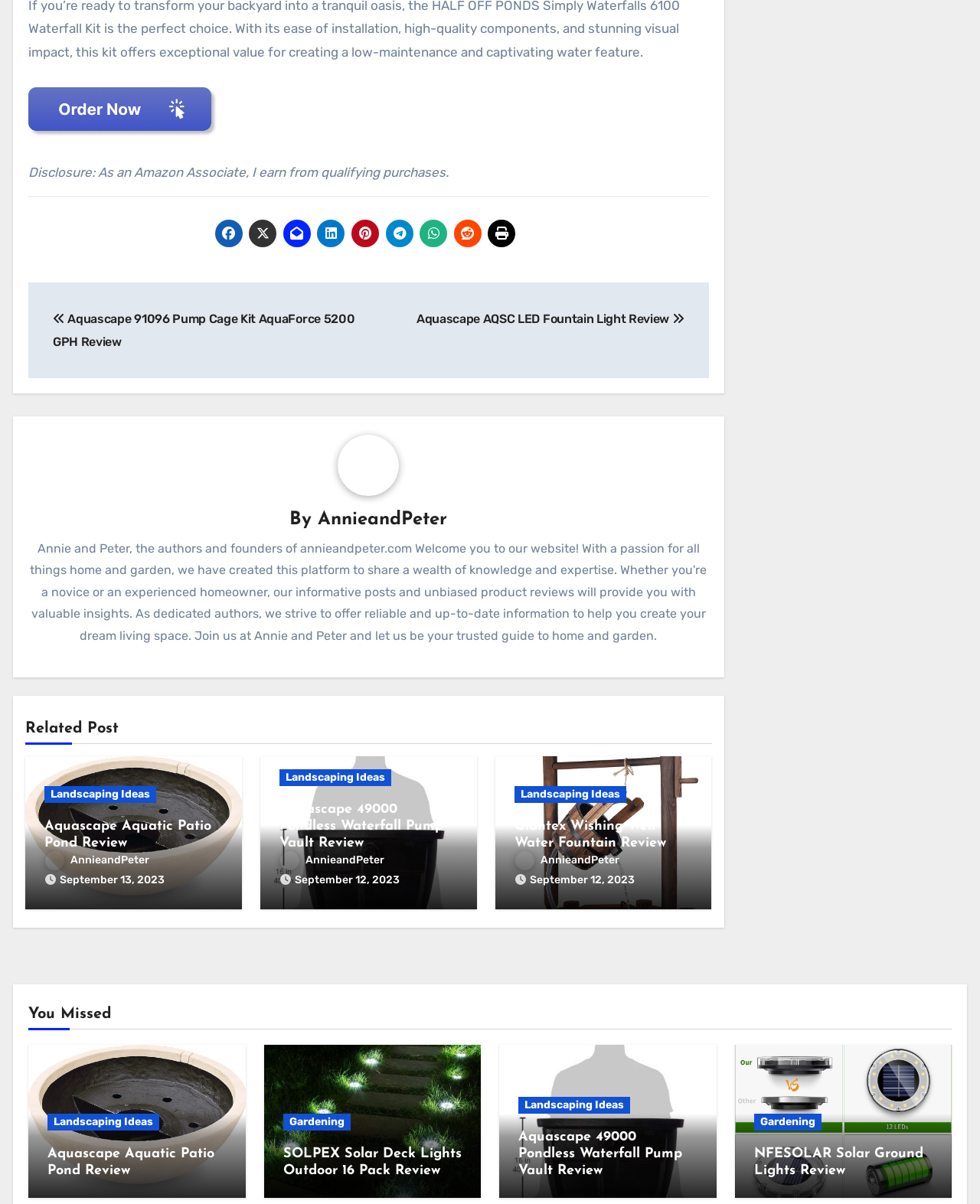Kindly determine the bounding box coordinates for the clickable area to achieve the given instruction: "Navigate to the post about Aquascape 91096 Pump Cage Kit AquaForce 5200 GPH Review".

[0.054, 0.259, 0.362, 0.29]